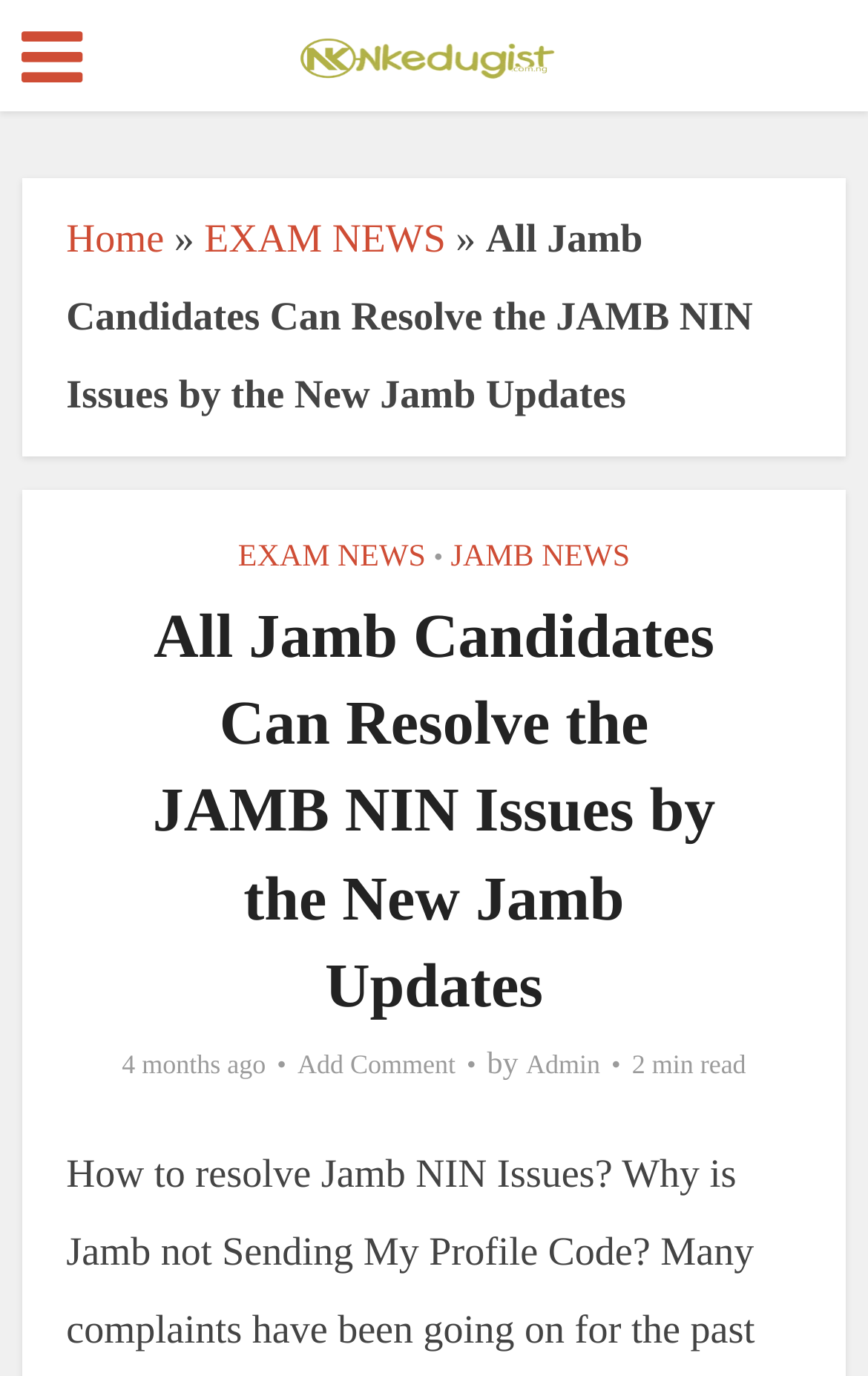Please provide a comprehensive answer to the question below using the information from the image: Who is the author of the latest article?

I found the link element with the text 'Admin' which is likely to be the author of the latest article.